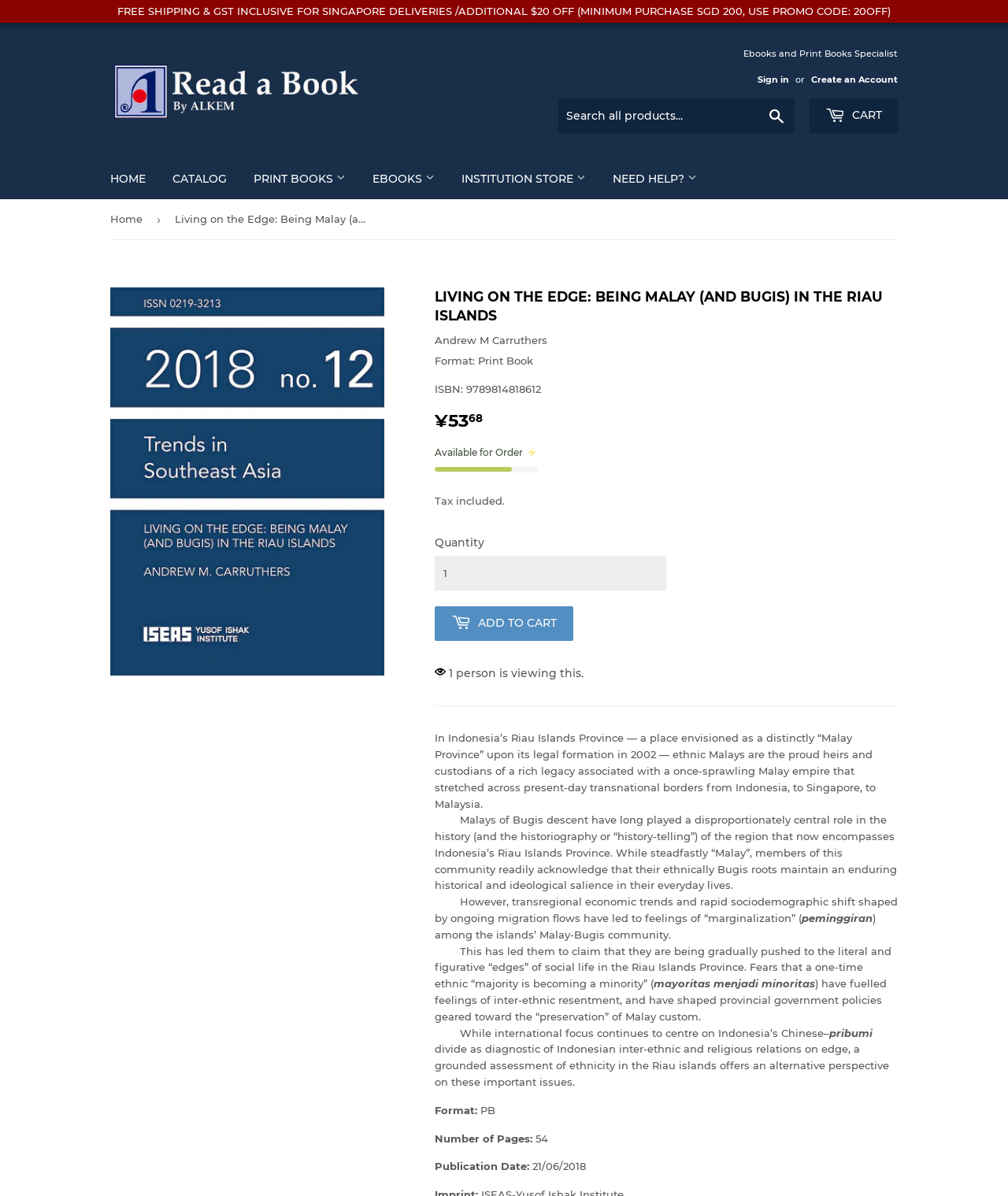Identify the bounding box coordinates of the part that should be clicked to carry out this instruction: "Search all products".

[0.554, 0.083, 0.788, 0.112]